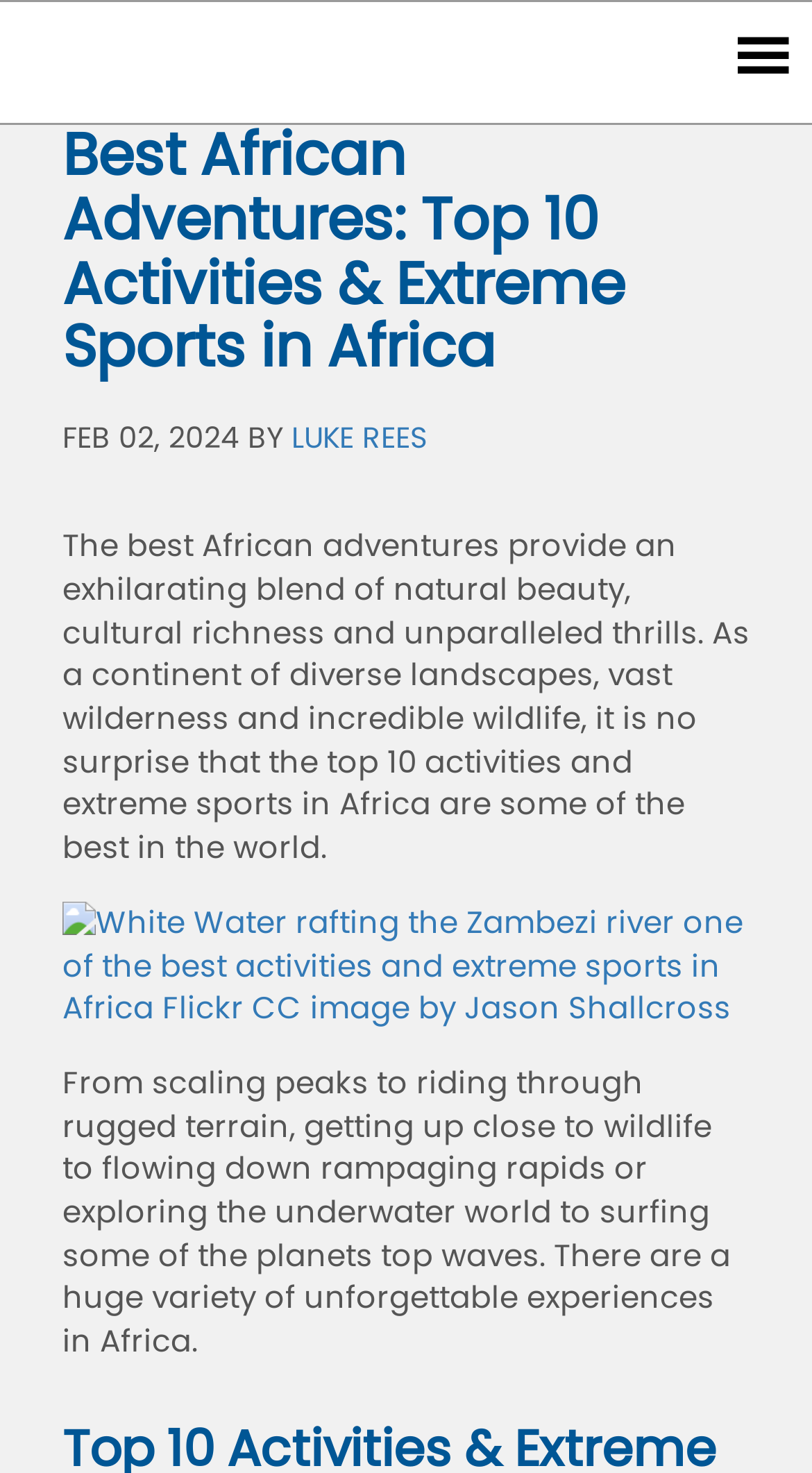Is there a search function on this webpage?
Refer to the image and answer the question using a single word or phrase.

Yes